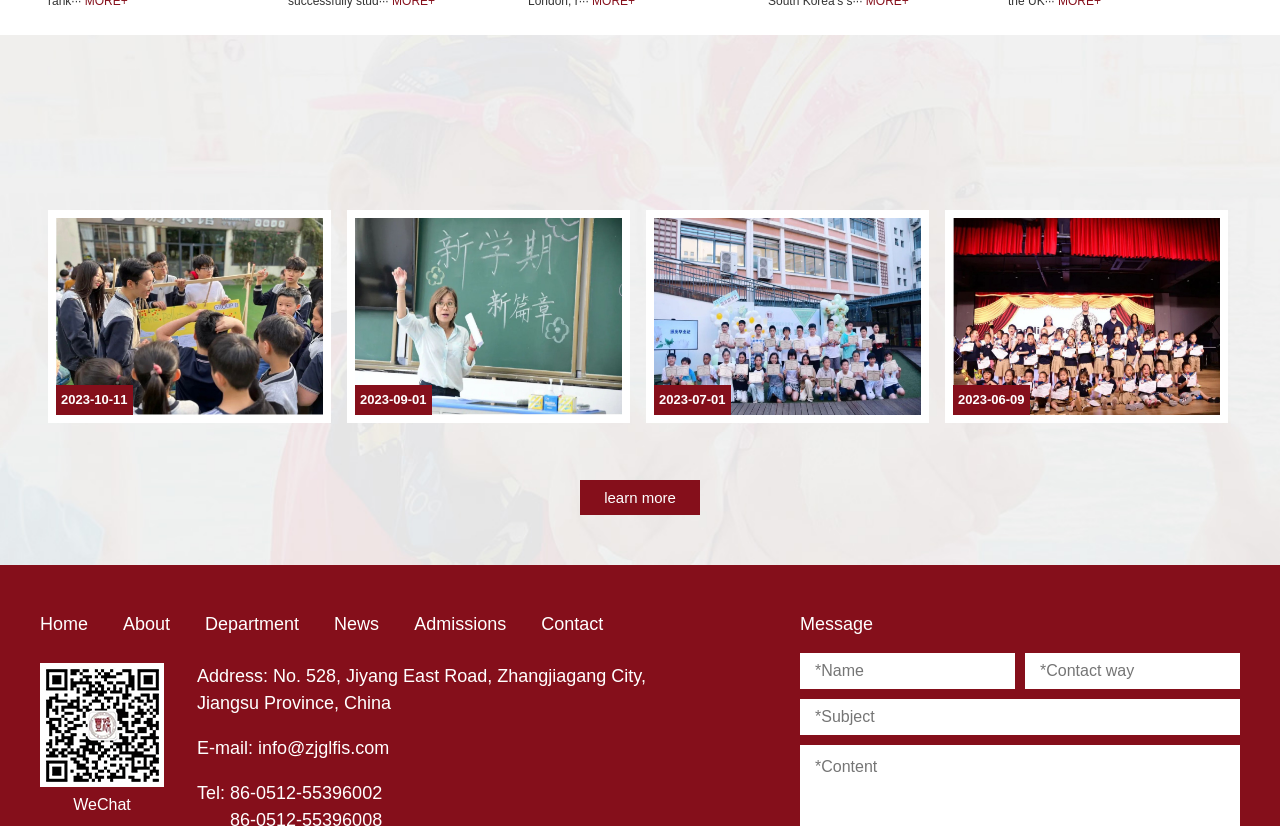Pinpoint the bounding box coordinates of the element you need to click to execute the following instruction: "Click the Home link". The bounding box should be represented by four float numbers between 0 and 1, in the format [left, top, right, bottom].

[0.031, 0.744, 0.069, 0.768]